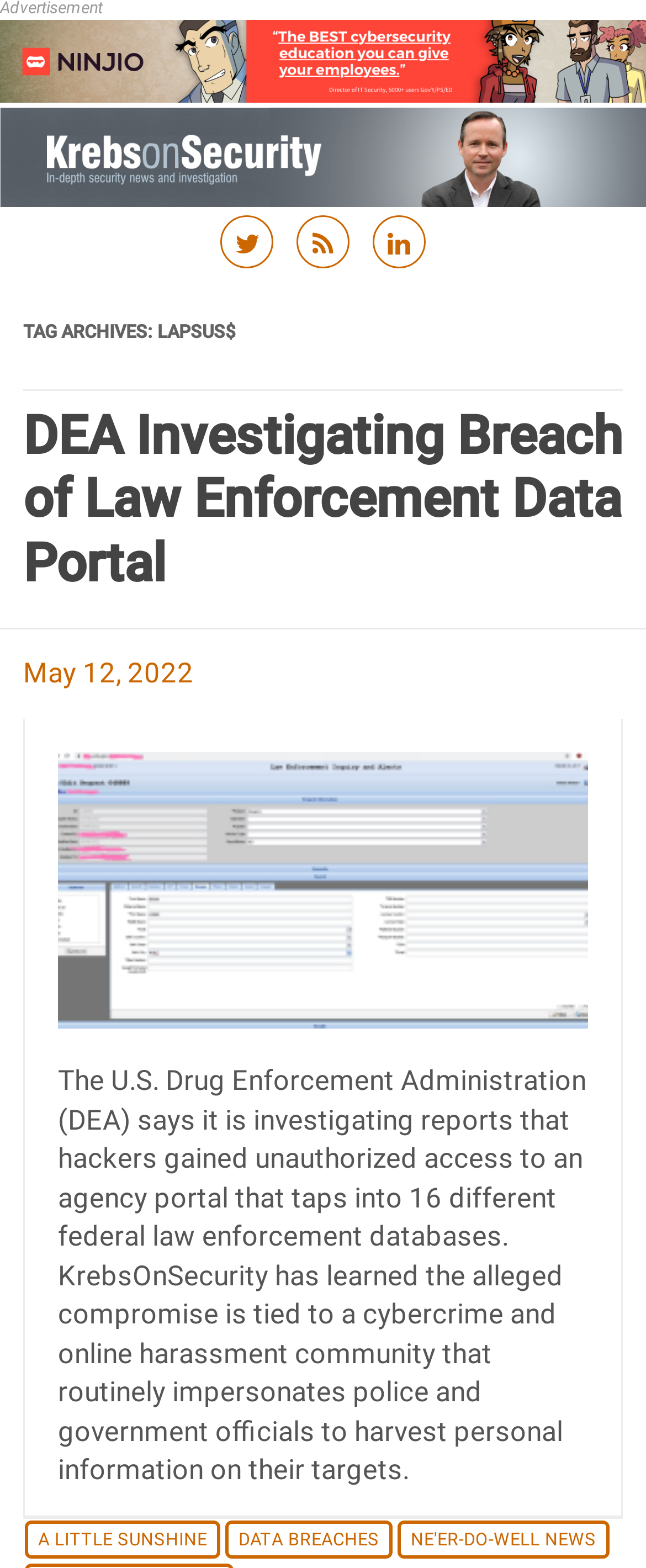Determine the main text heading of the webpage and provide its content.

TAG ARCHIVES: LAPSUS$